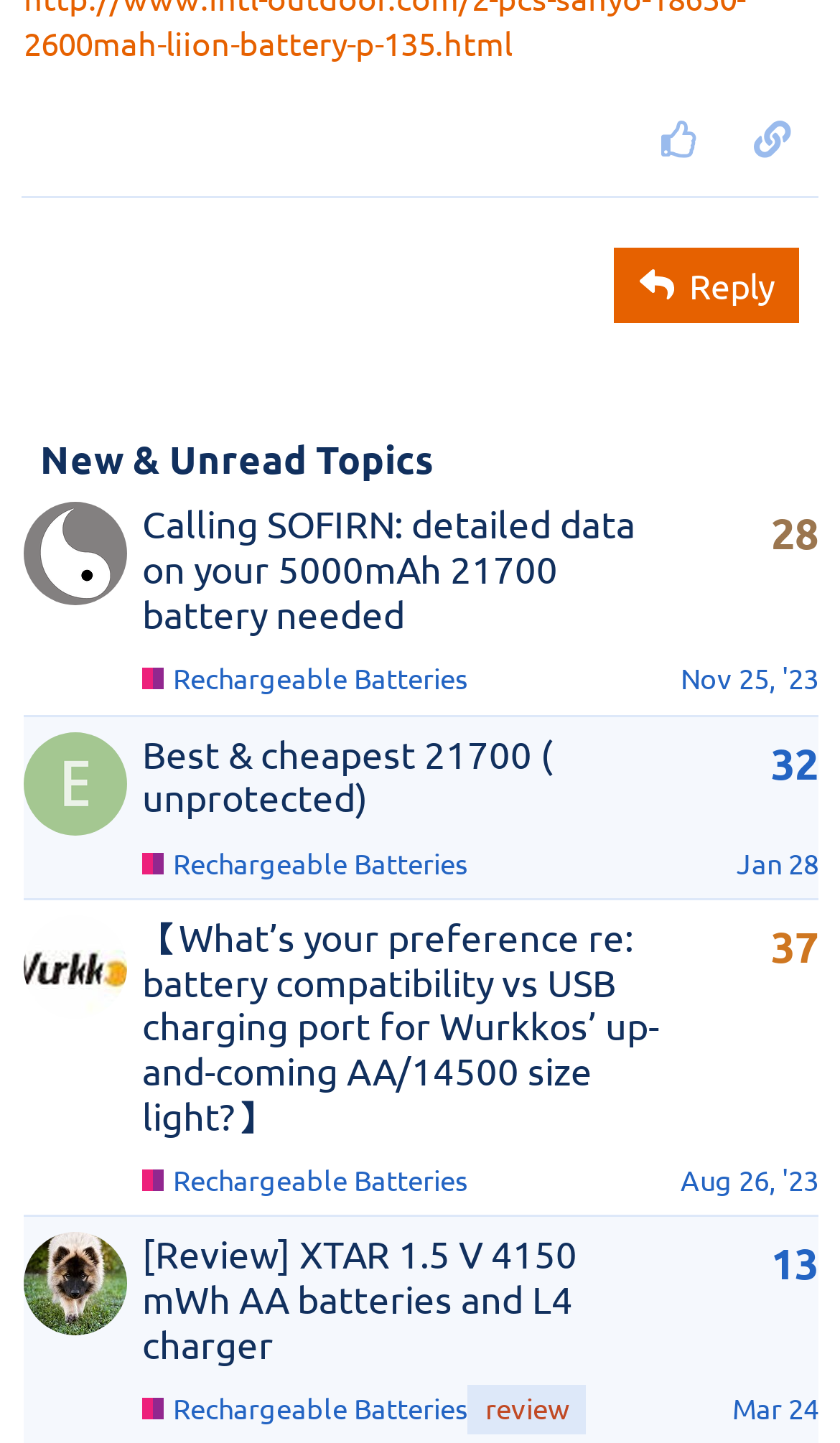Using the description "Home", predict the bounding box of the relevant HTML element.

None